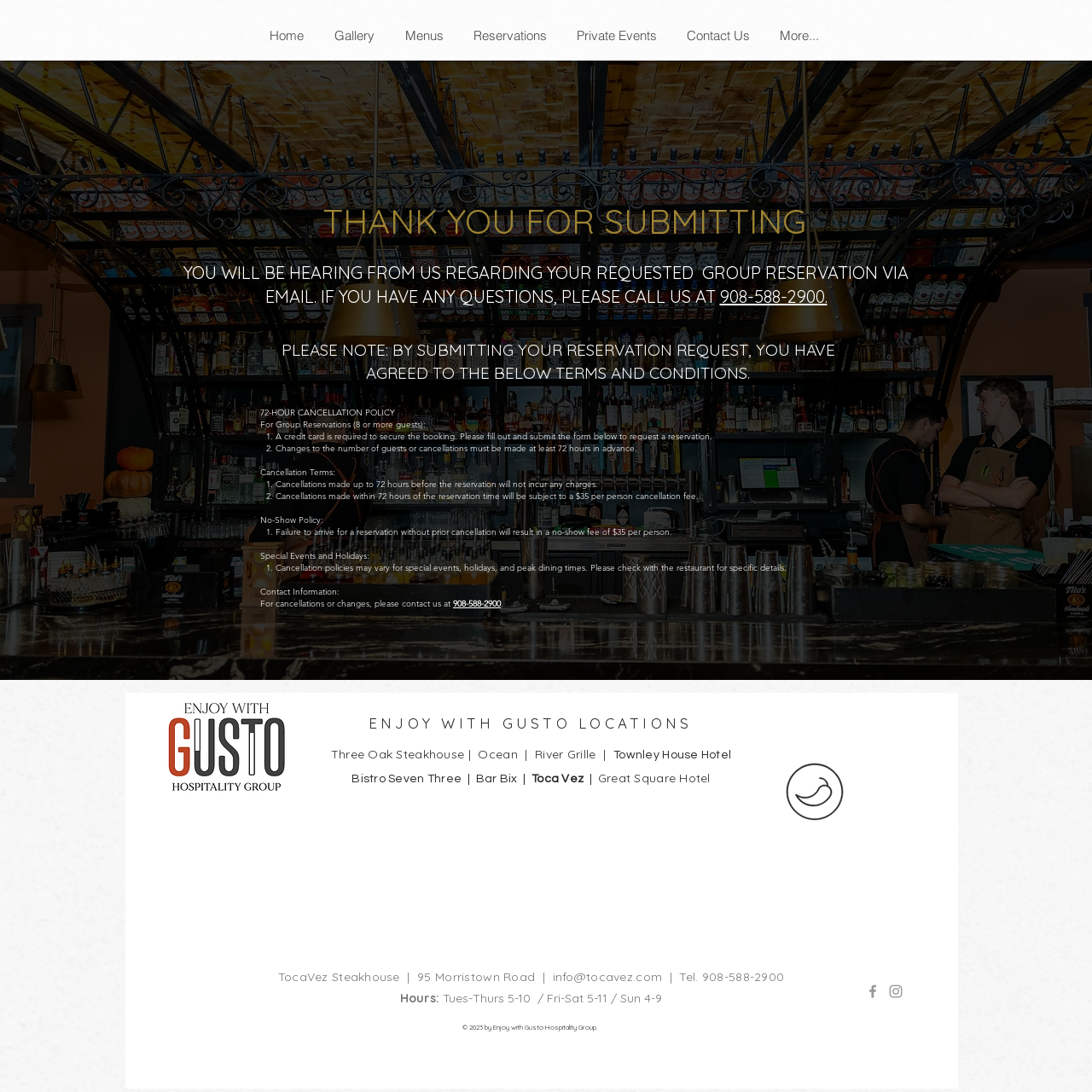What is the address of TocaVez Steakhouse?
Look at the image and provide a short answer using one word or a phrase.

95 Morristown Road